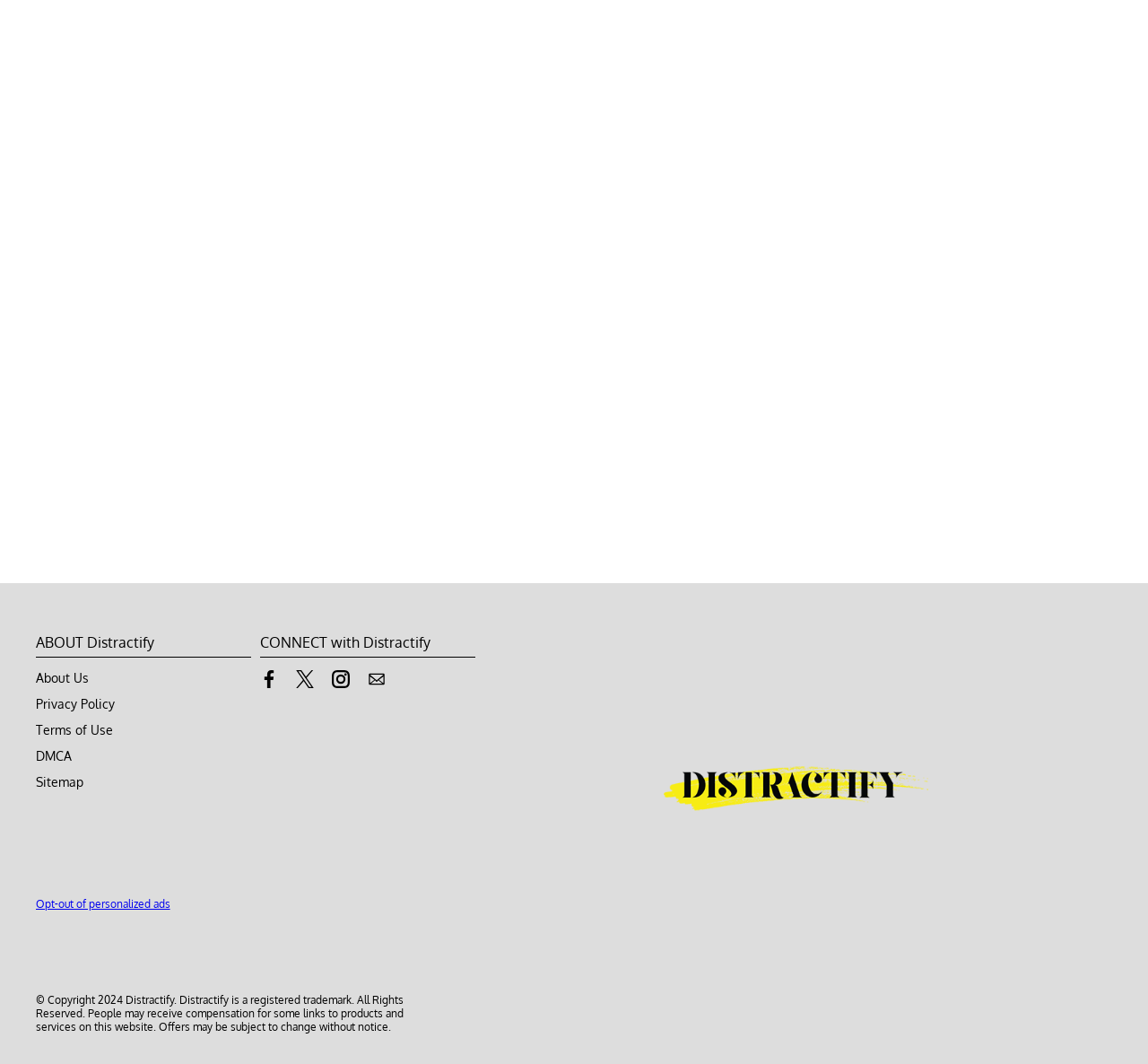How many links are available under 'ABOUT Distractify'?
Please look at the screenshot and answer using one word or phrase.

5